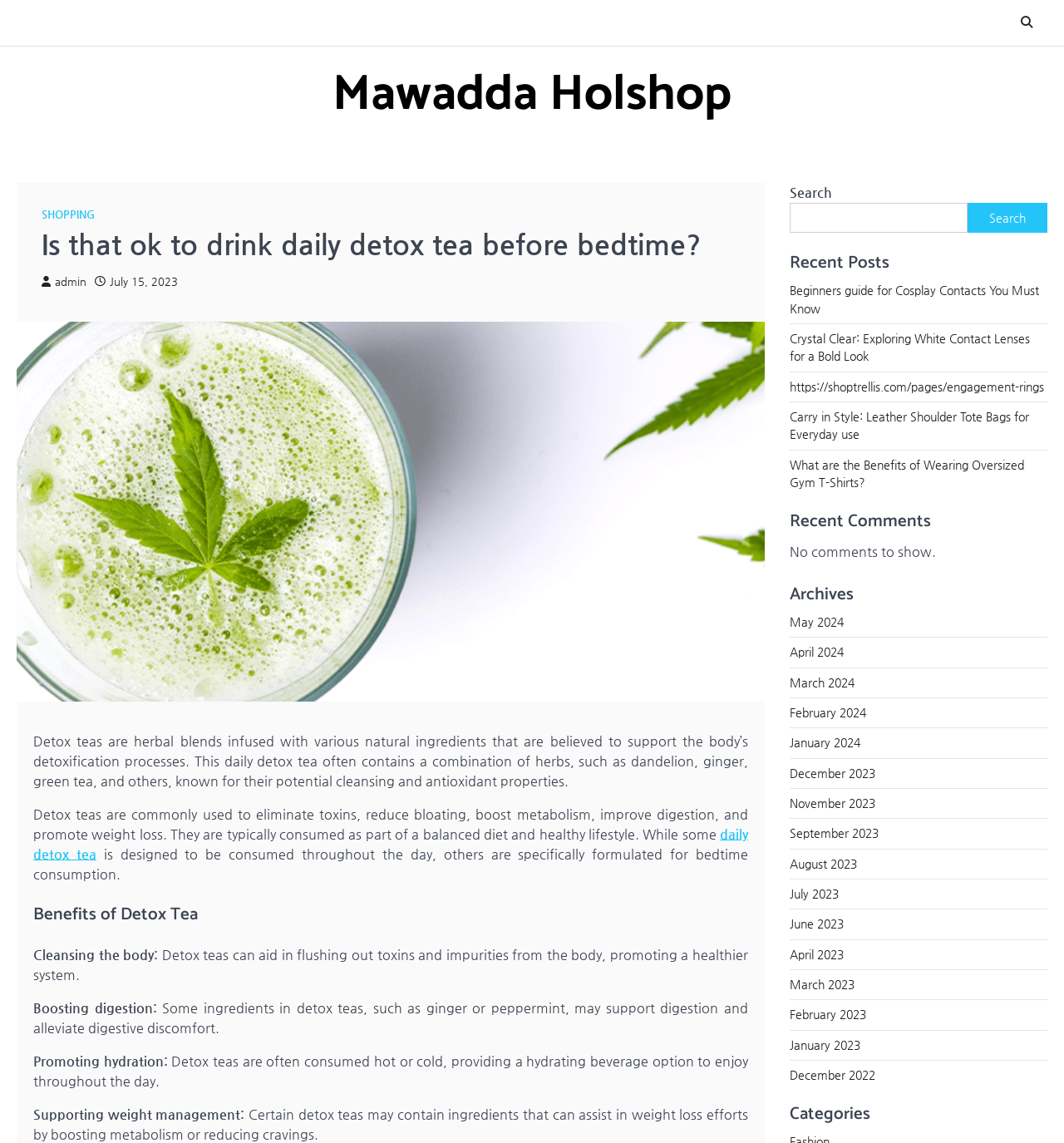Identify and extract the main heading from the webpage.

Is that ok to drink daily detox tea before bedtime?